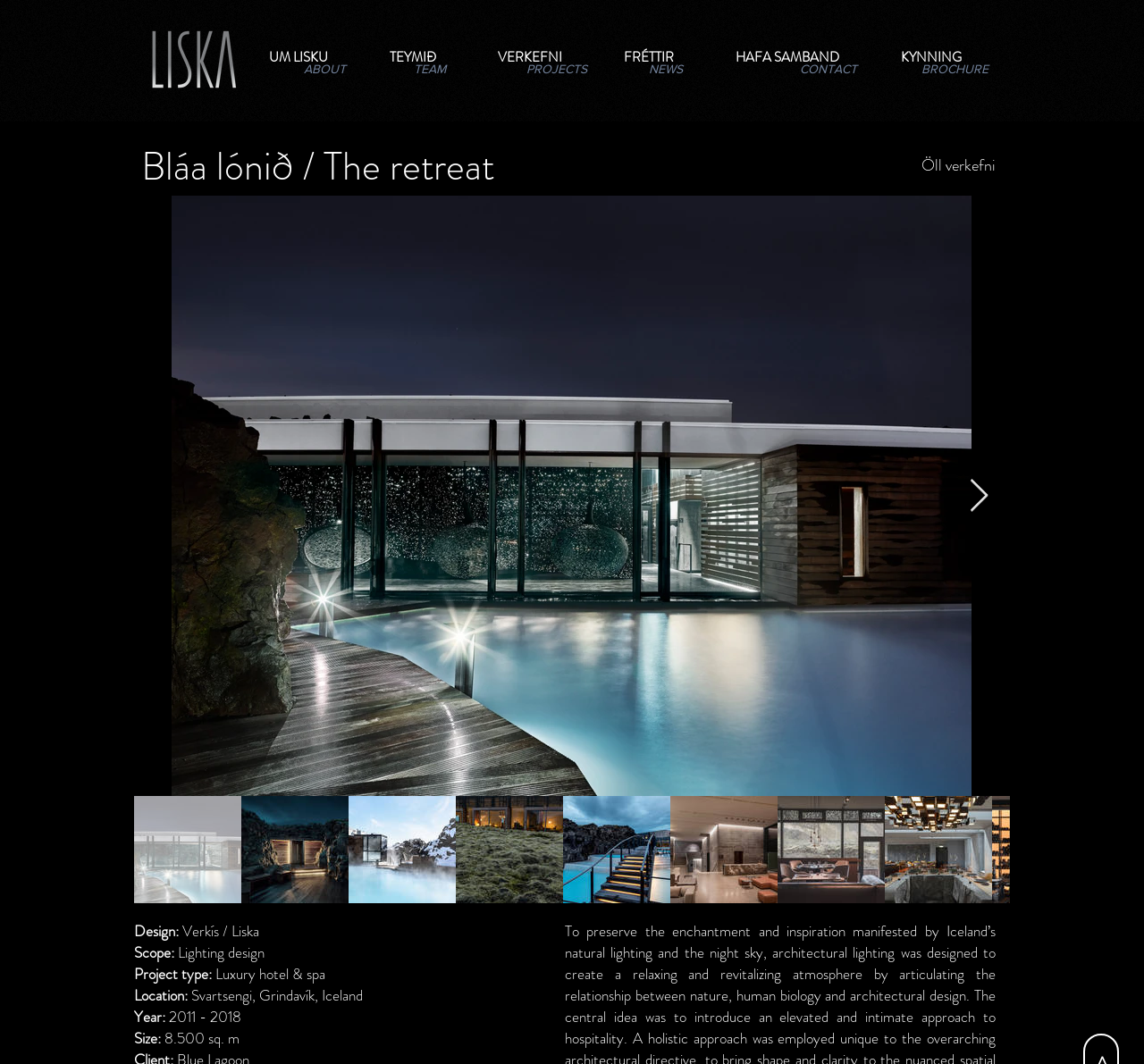Please examine the image and answer the question with a detailed explanation:
What is the name of the retreat?

The name of the retreat can be found in the heading 'Bláa lónið / The retreat' which is located at the top of the webpage, with a bounding box coordinate of [0.123, 0.128, 0.463, 0.183].